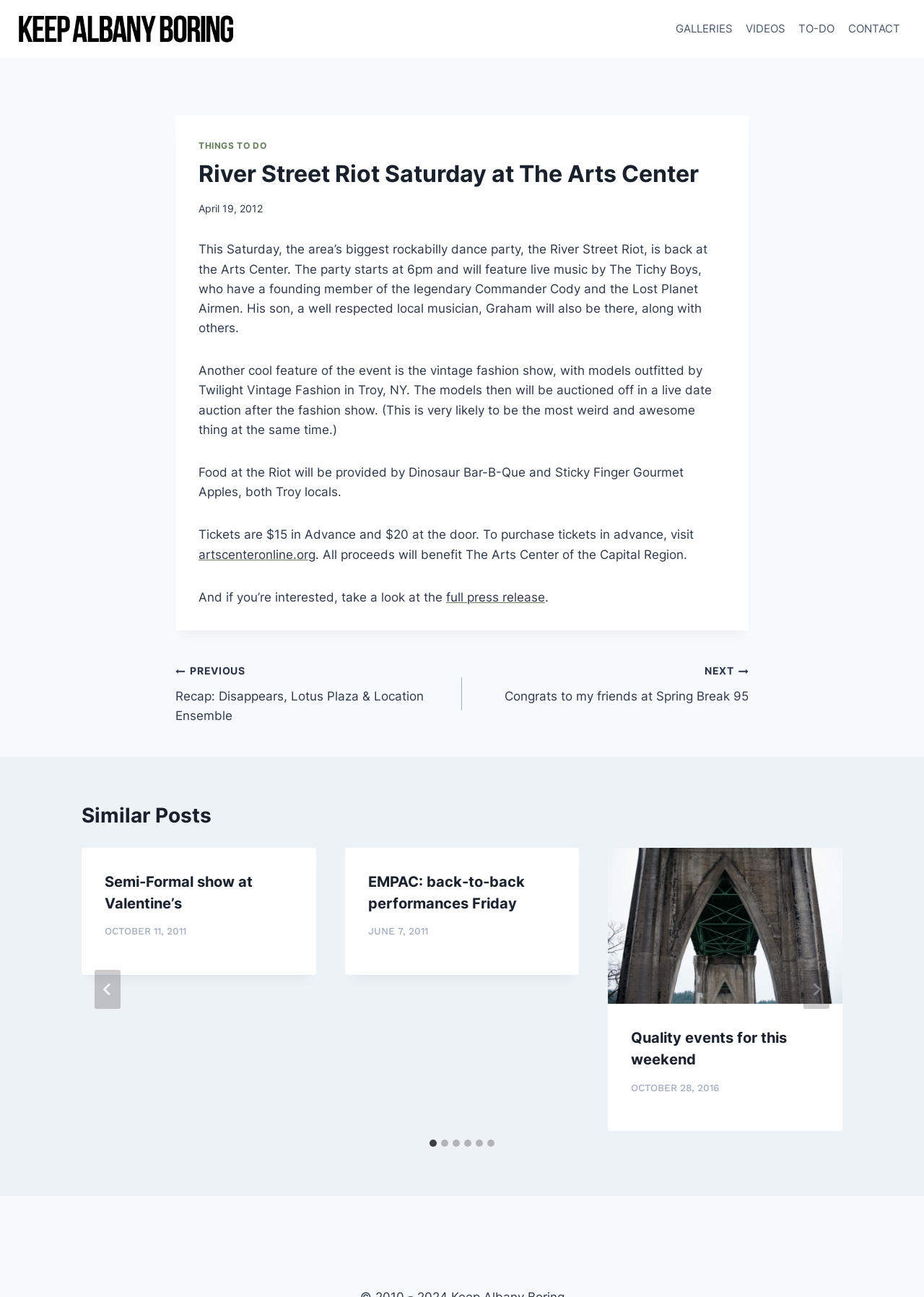Determine the bounding box coordinates for the area that should be clicked to carry out the following instruction: "Visit the 'artscenteronline.org' website".

[0.215, 0.422, 0.341, 0.433]